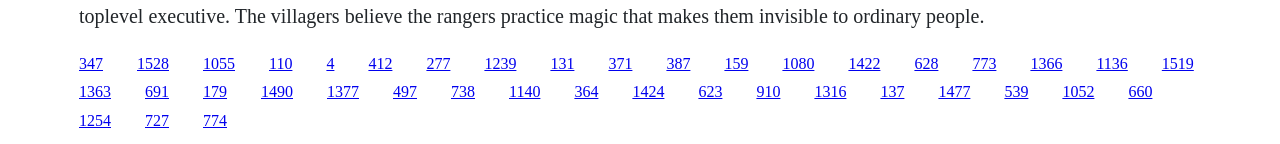Determine the bounding box coordinates of the clickable element necessary to fulfill the instruction: "See all offers of Nandrolone Decanoate 300". Provide the coordinates as four float numbers within the 0 to 1 range, i.e., [left, top, right, bottom].

None